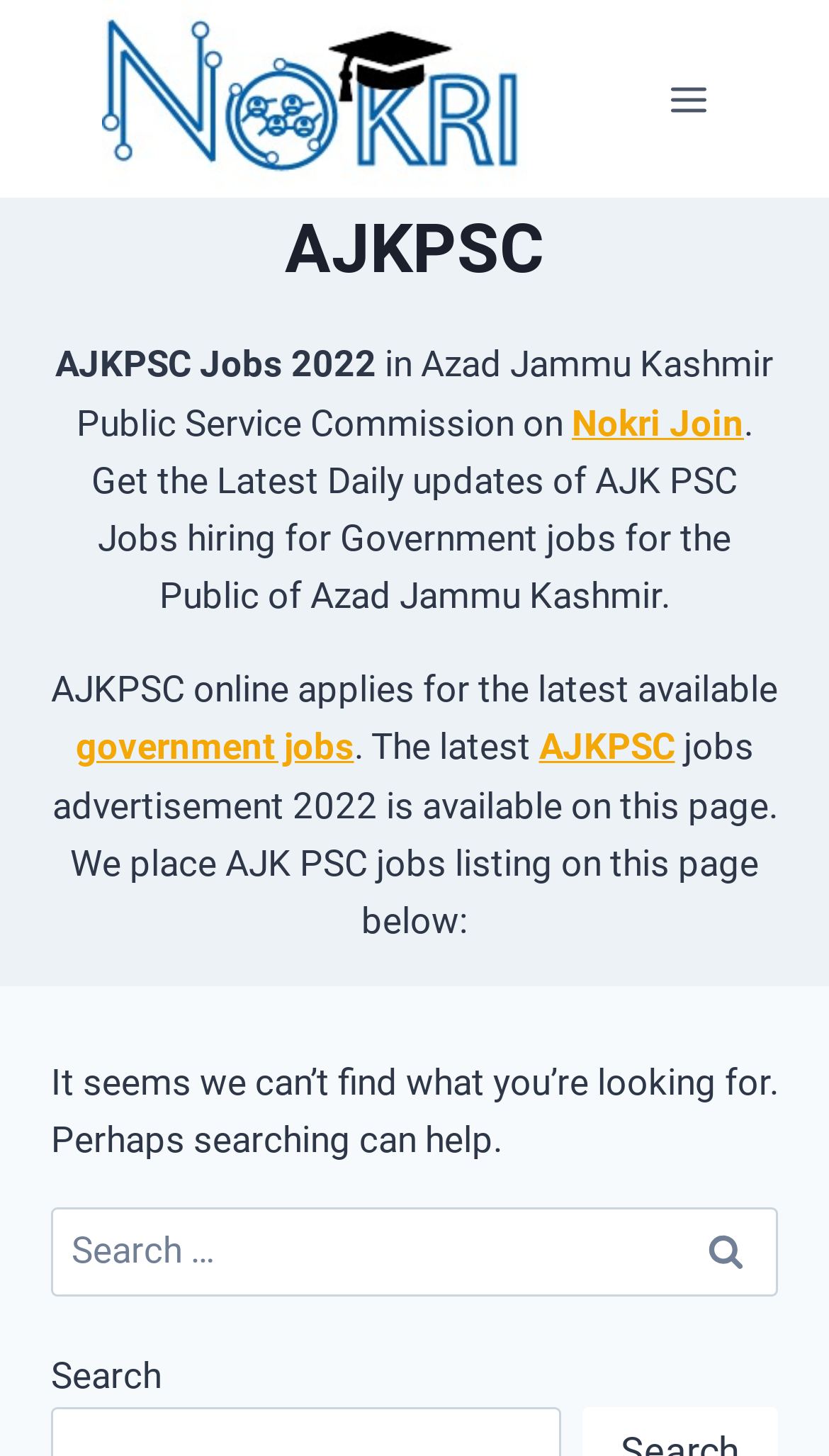Give a short answer to this question using one word or a phrase:
What is the name of the public service commission?

AJKPSC